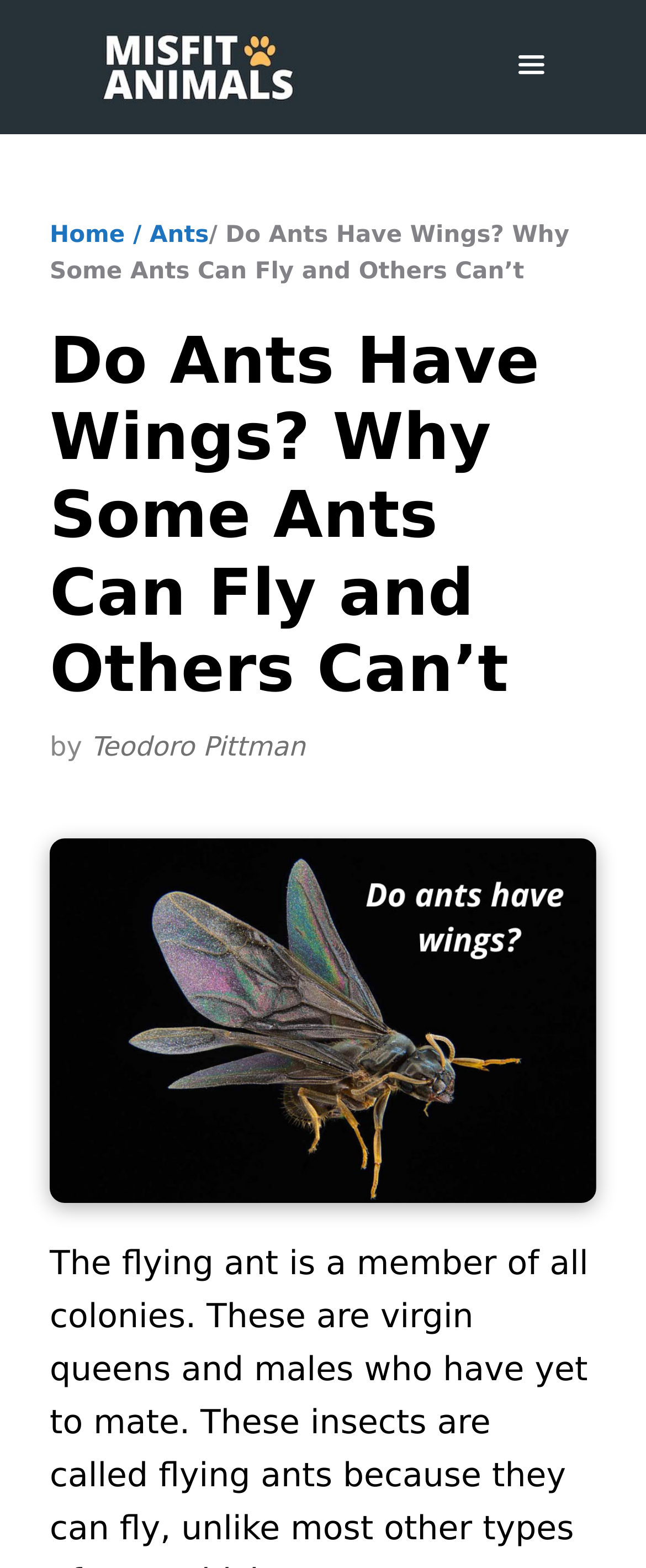Based on the element description parent_node: Sumter, SC, identify the bounding box coordinates for the UI element. The coordinates should be in the format (top-left x, top-left y, bottom-right x, bottom-right y) and within the 0 to 1 range.

None